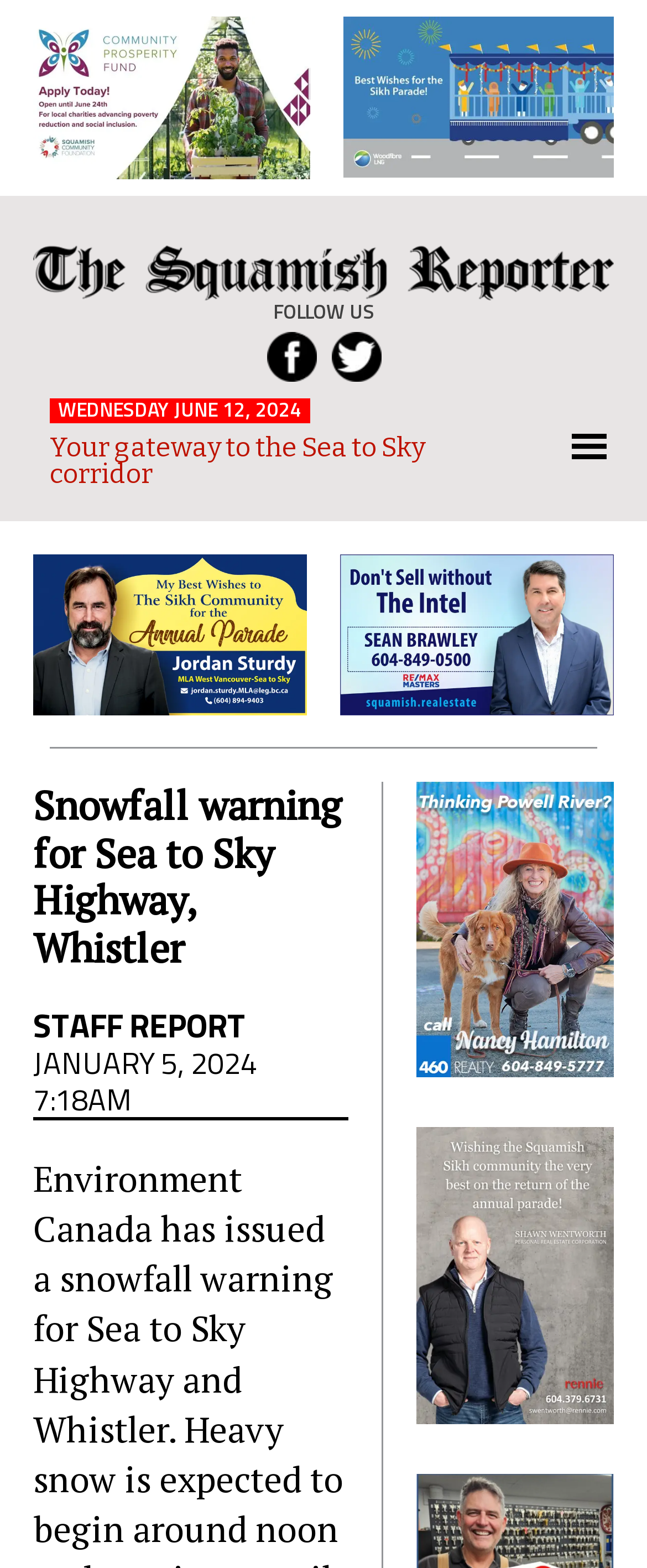What is the name of the publication?
Provide a short answer using one word or a brief phrase based on the image.

The Squamish Reporter